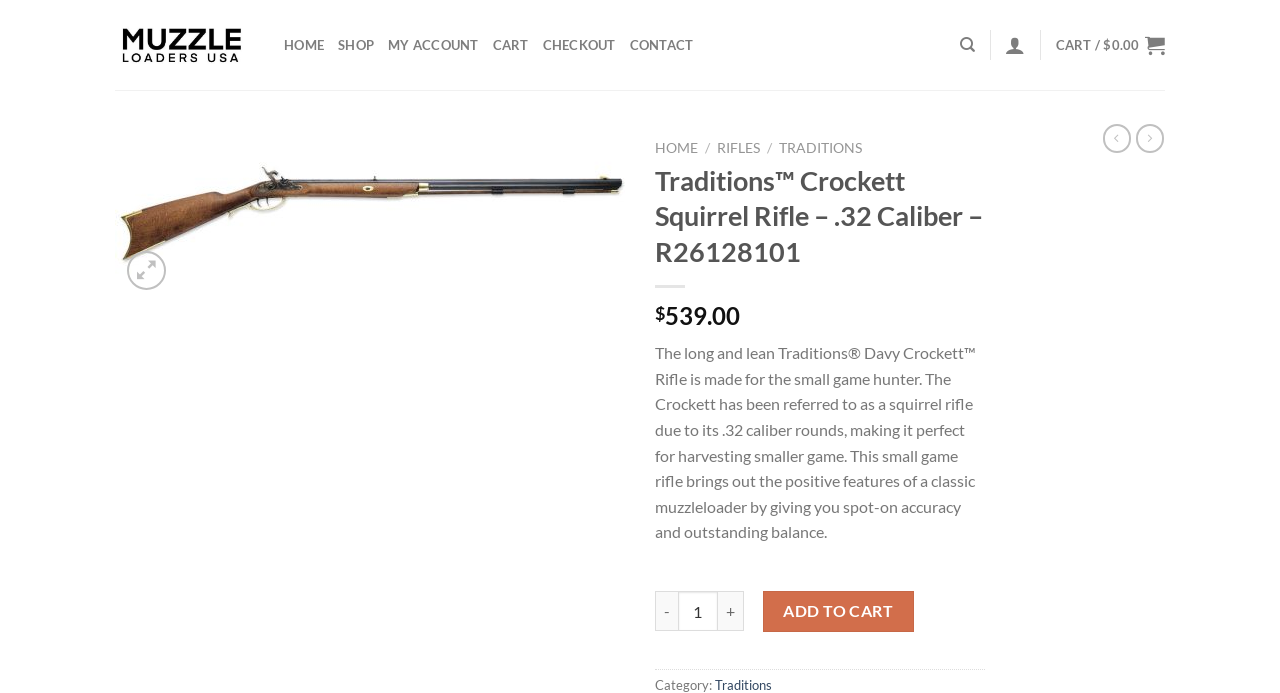Locate the bounding box coordinates of the clickable region to complete the following instruction: "Click on News."

None